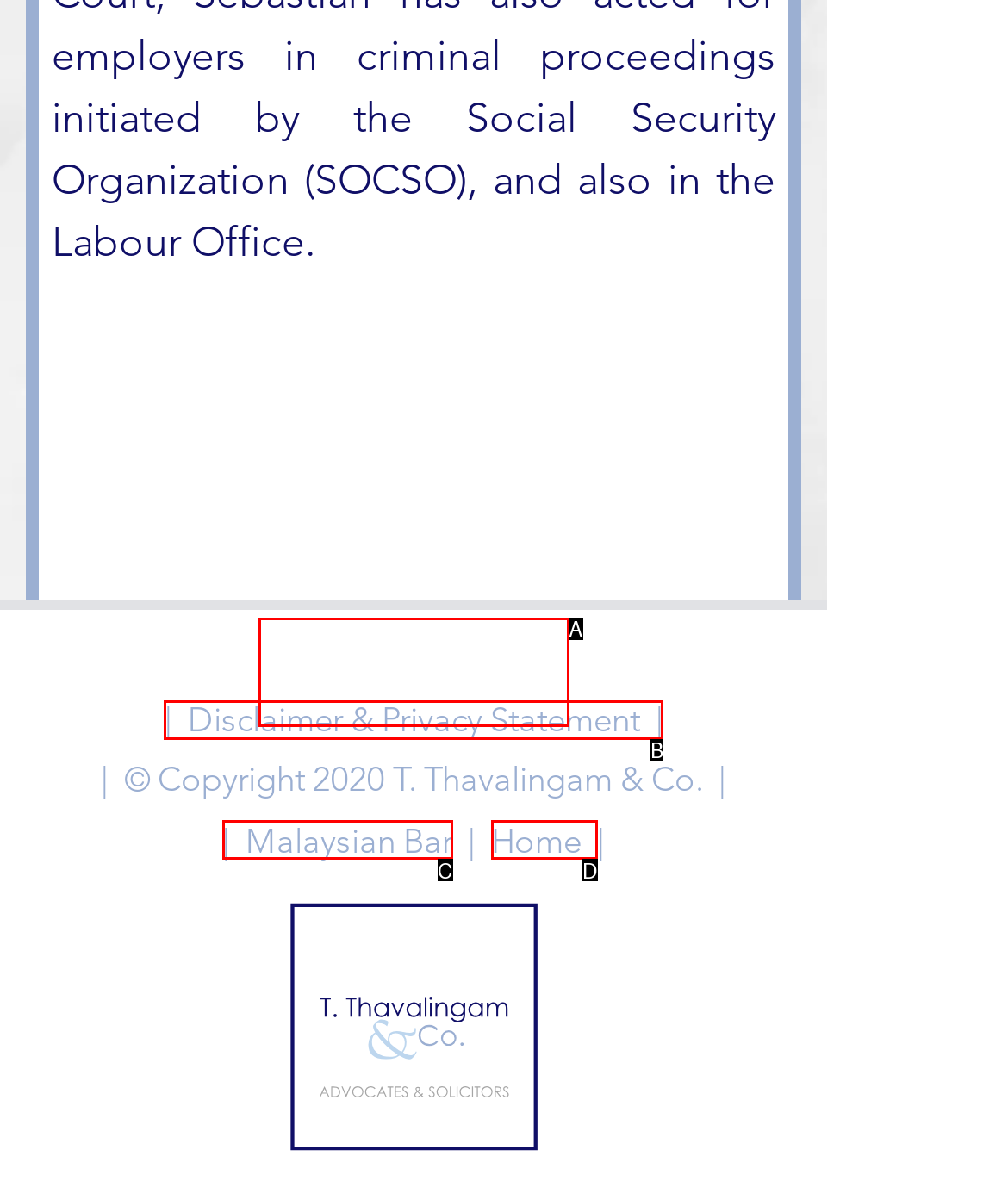Tell me which one HTML element best matches the description: Home Answer with the option's letter from the given choices directly.

D